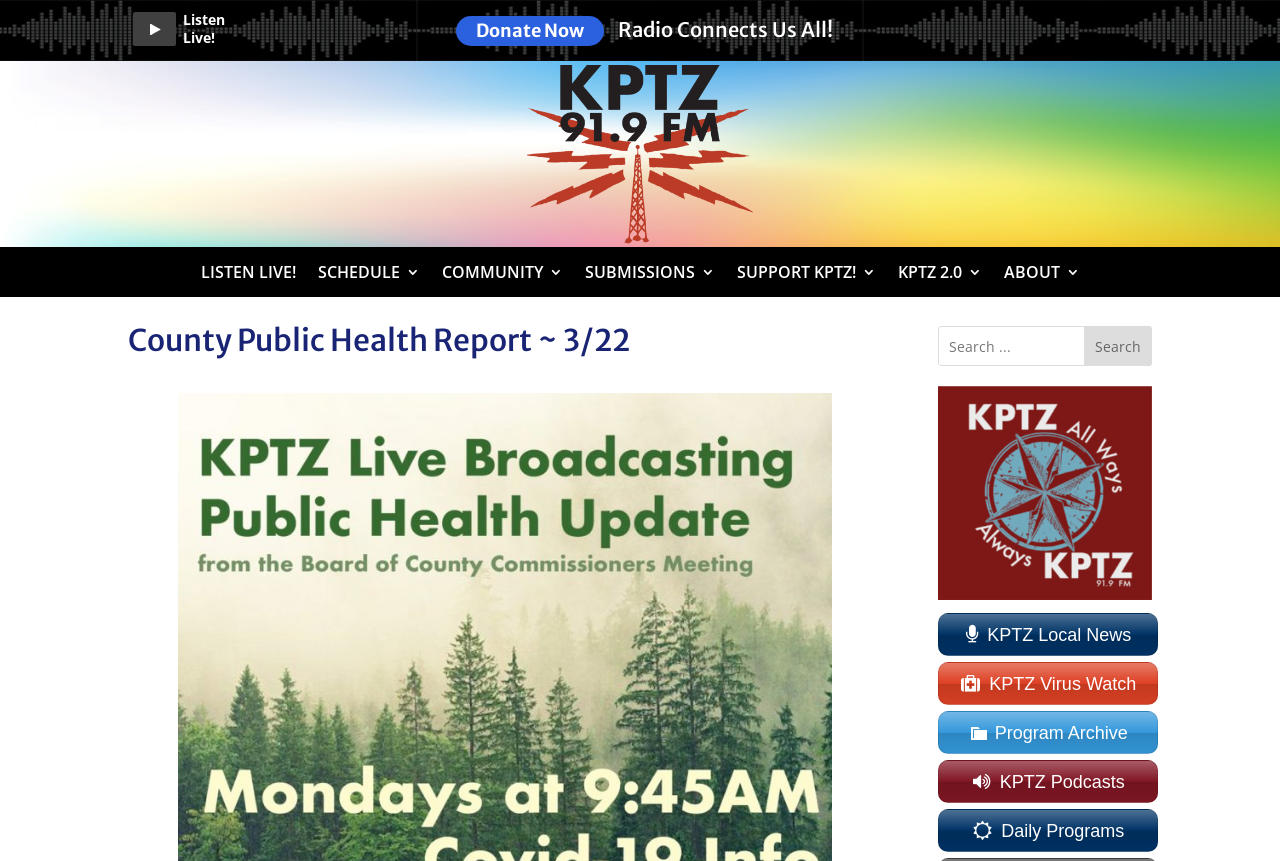Please extract and provide the main headline of the webpage.

County Public Health Report ~ 3/22